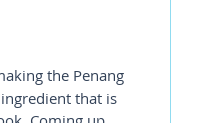Provide a short answer using a single word or phrase for the following question: 
What is provided below the image?

Links for further reading